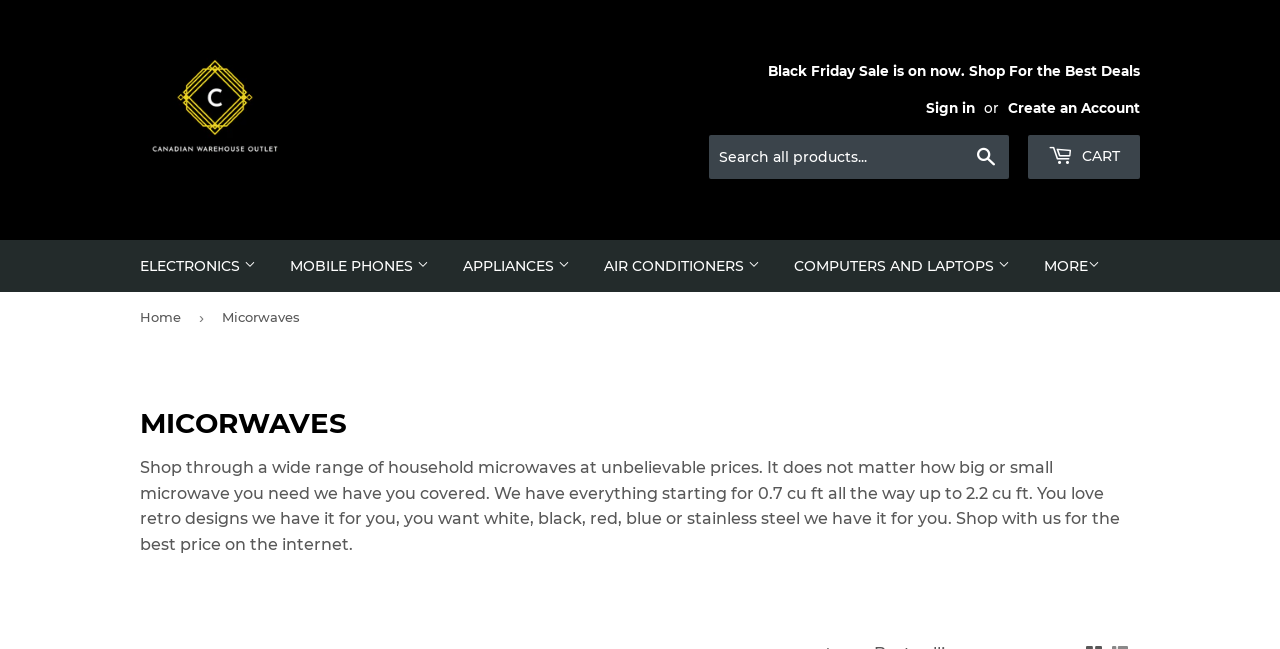How can I search for products on this webpage?
Using the information from the image, give a concise answer in one word or a short phrase.

Using the search box